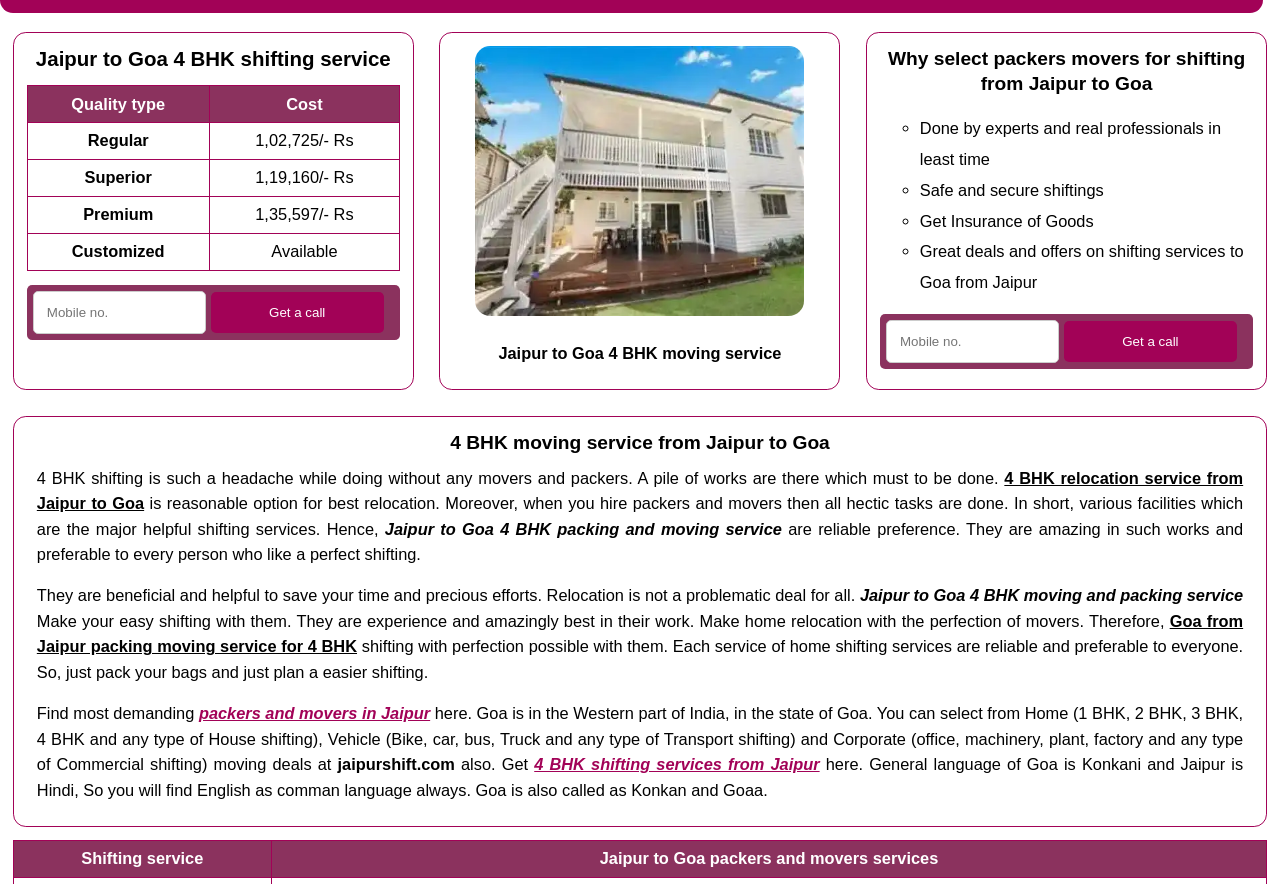Locate and provide the bounding box coordinates for the HTML element that matches this description: "value="Get a call"".

[0.165, 0.33, 0.3, 0.376]